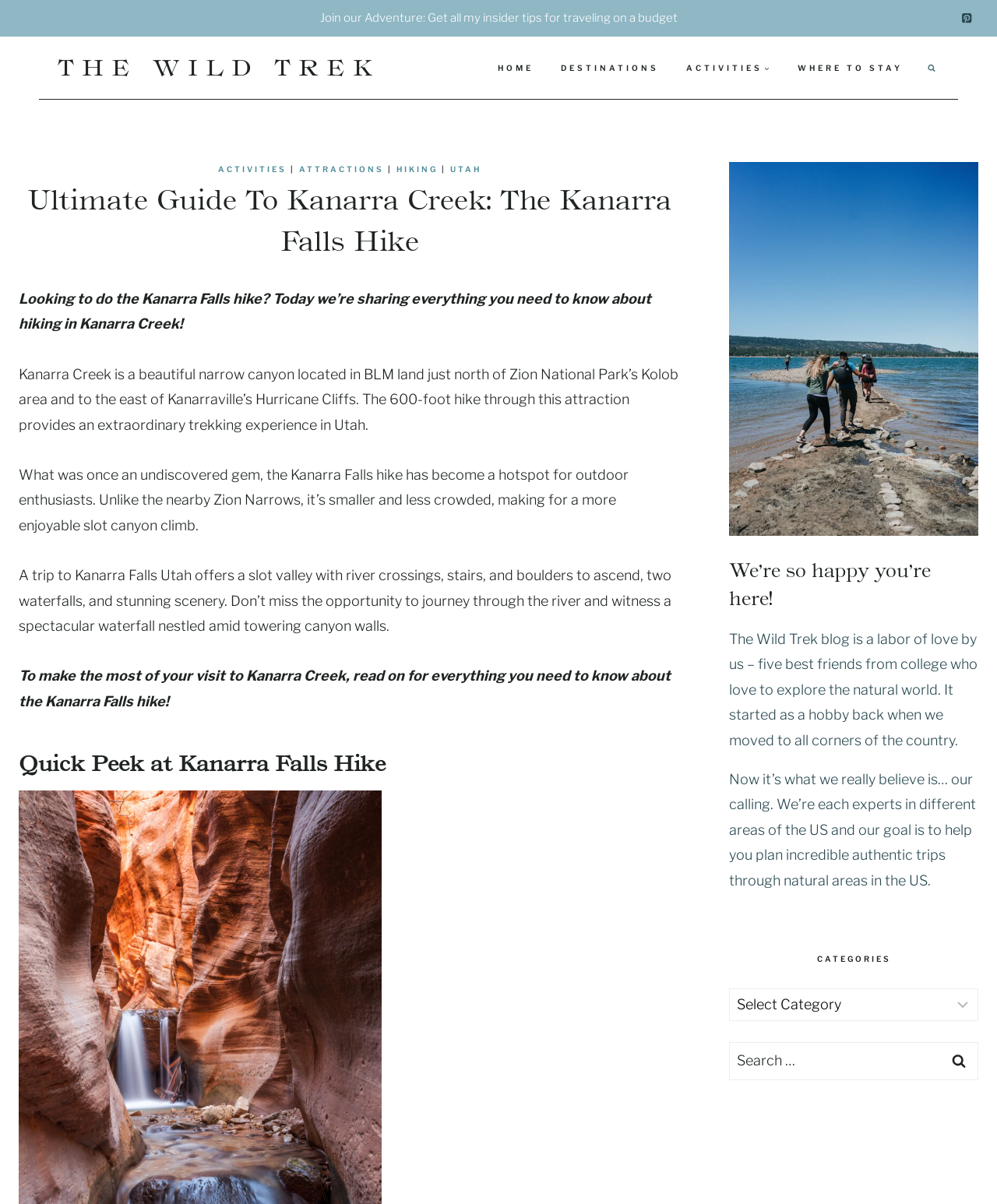Can you give a detailed response to the following question using the information from the image? What is the name of the blog?

I found the answer by looking at the top-left corner of the webpage, where it says 'The Wild Trek' in a prominent font, indicating that it's the name of the blog.